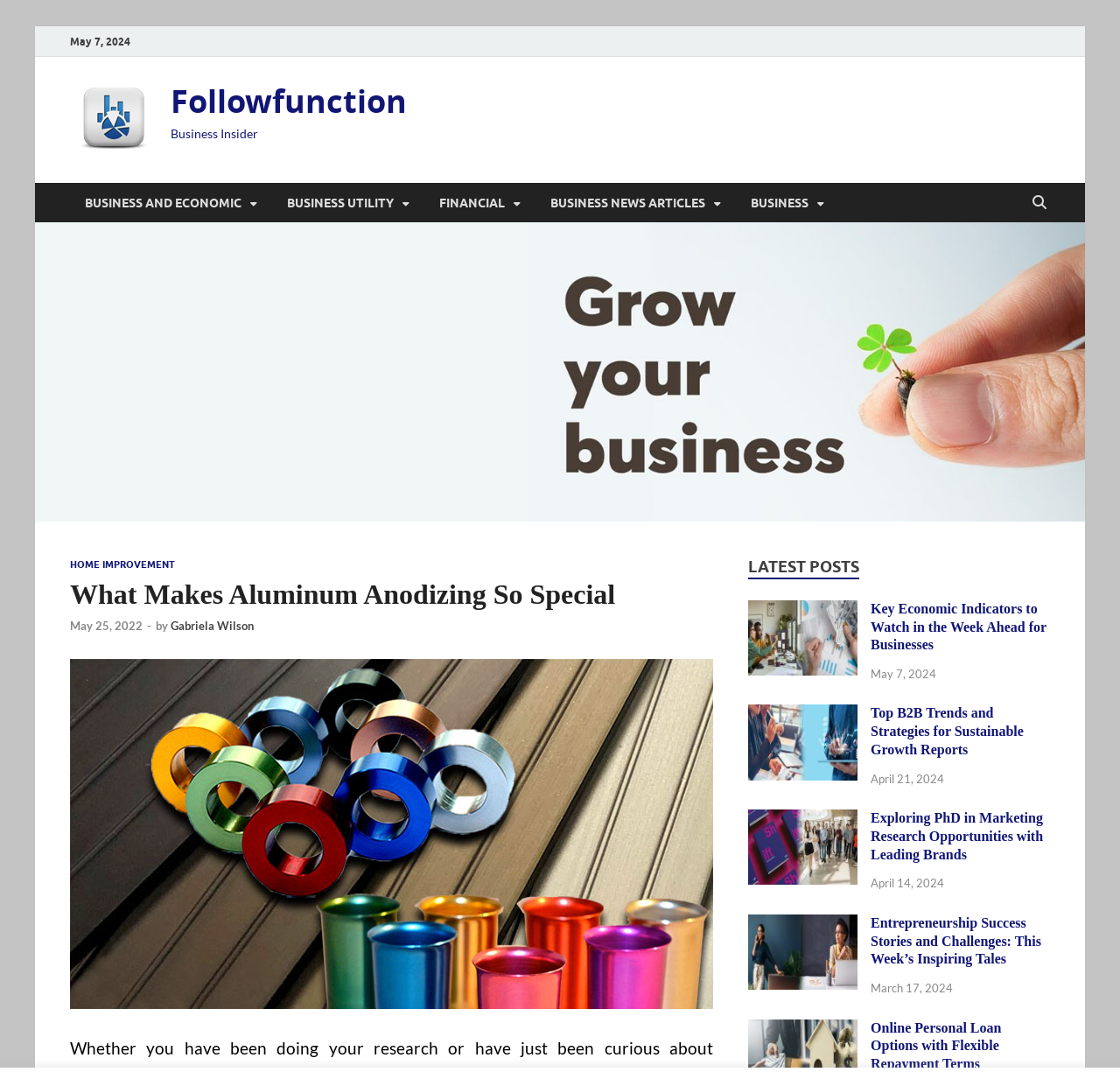Who is the author of the article 'What Makes Aluminum Anodizing So Special'?
Using the image as a reference, answer the question with a short word or phrase.

Gabriela Wilson